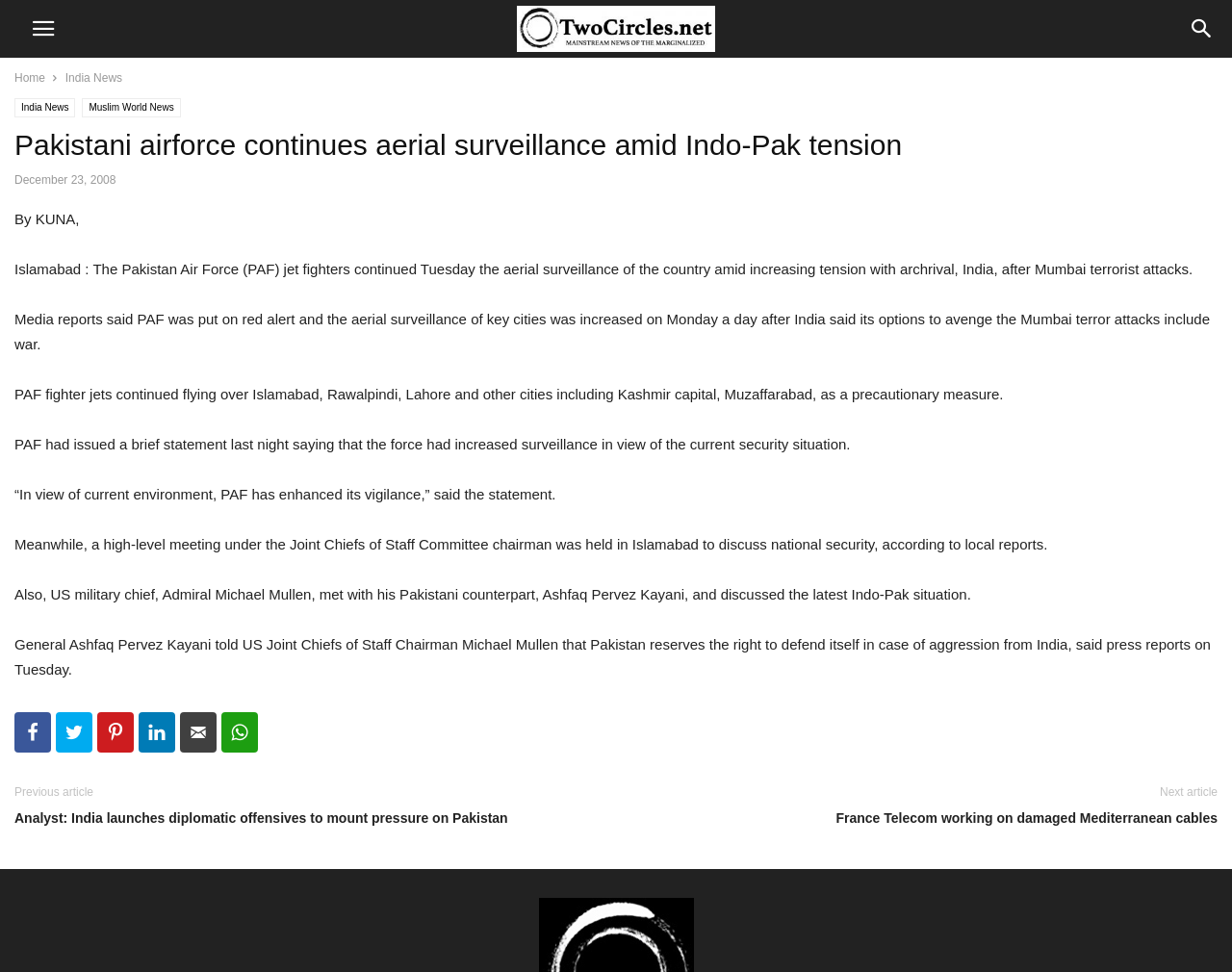Extract the bounding box coordinates for the UI element described by the text: "Facebook". The coordinates should be in the form of [left, top, right, bottom] with values between 0 and 1.

[0.012, 0.733, 0.041, 0.774]